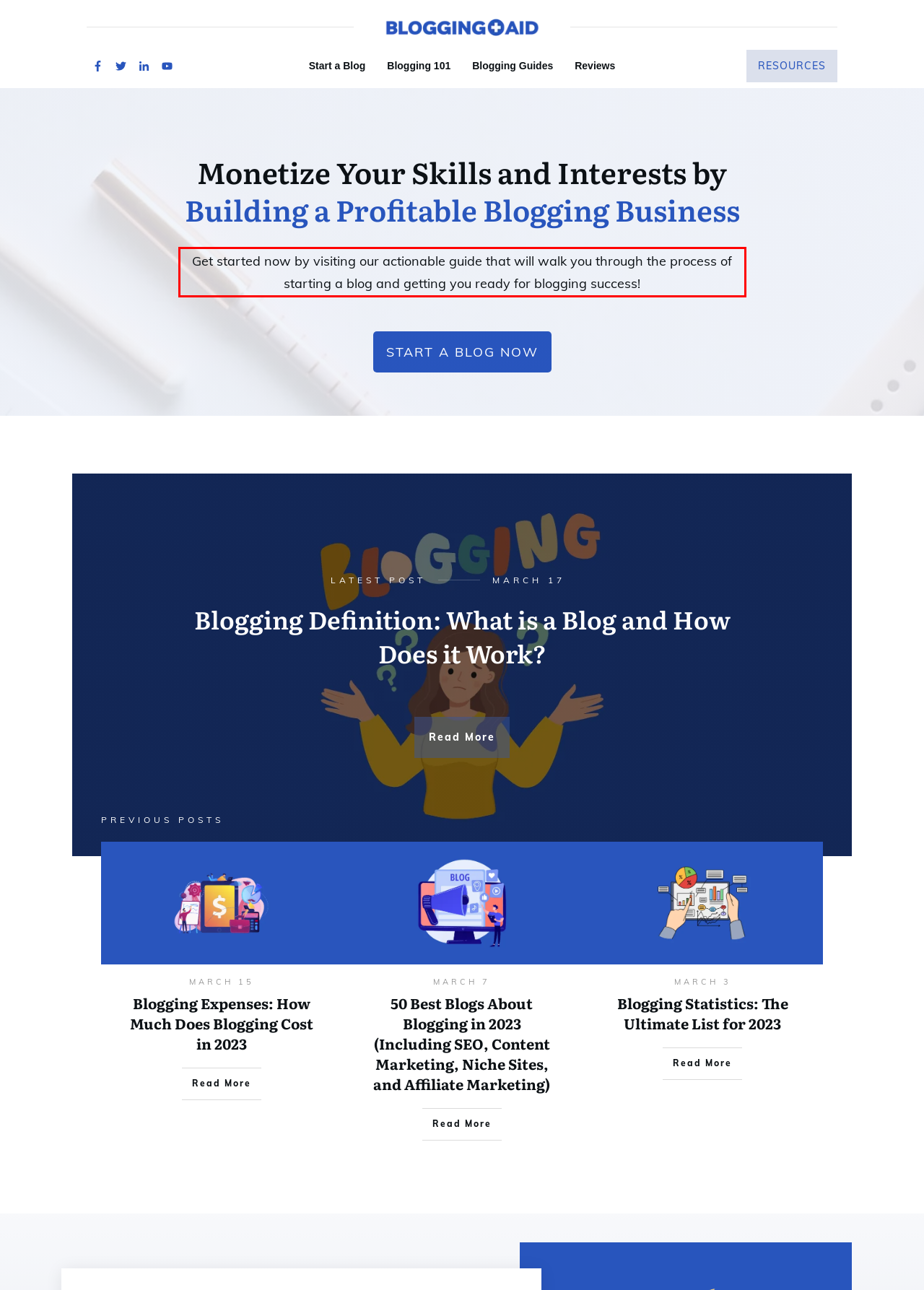Please extract the text content from the UI element enclosed by the red rectangle in the screenshot.

Get started now by visiting our actionable guide that will walk you through the process of starting a blog and getting you ready for blogging success!